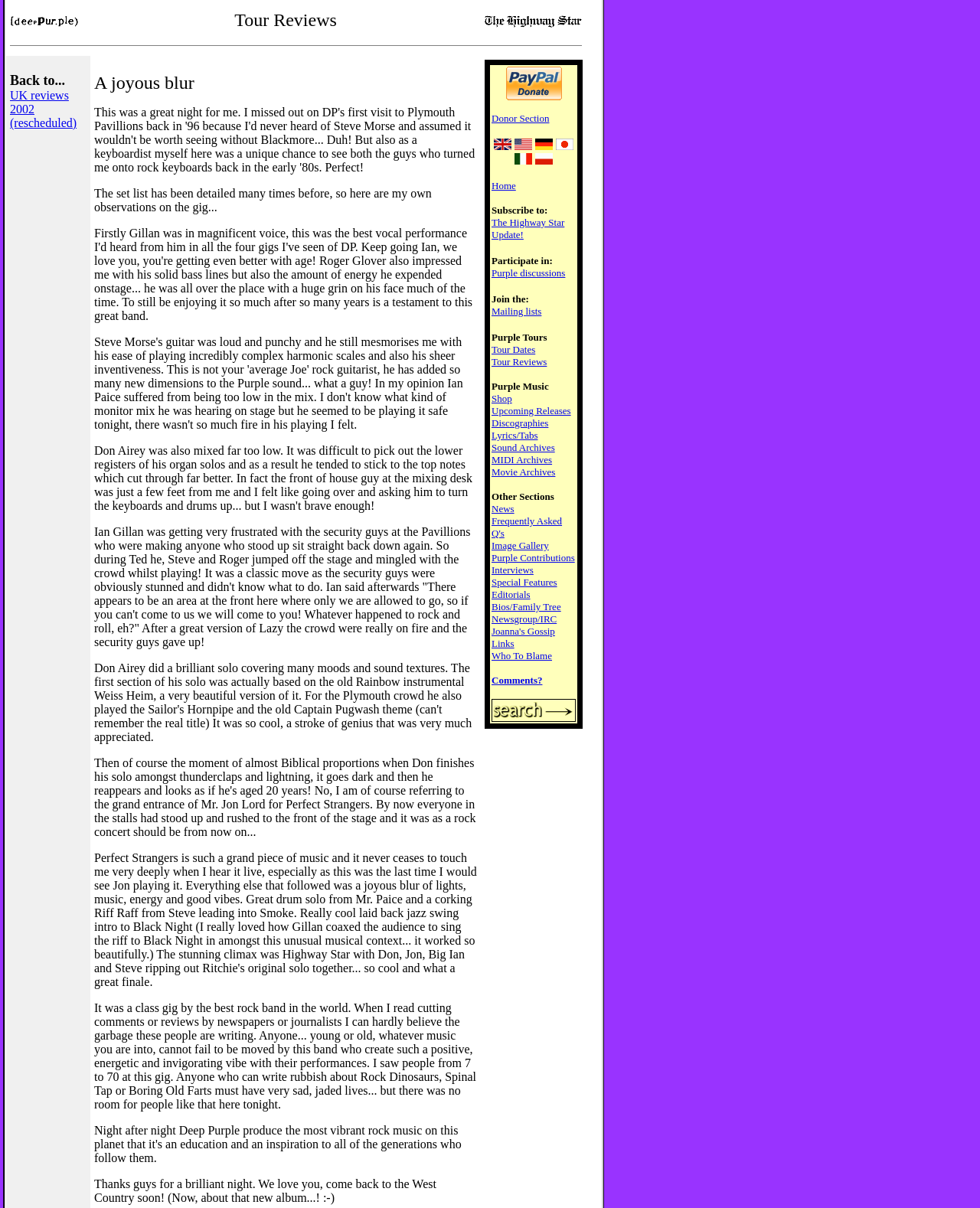Specify the bounding box coordinates of the area to click in order to execute this command: 'Click on the 'About Us' link'. The coordinates should consist of four float numbers ranging from 0 to 1, and should be formatted as [left, top, right, bottom].

None